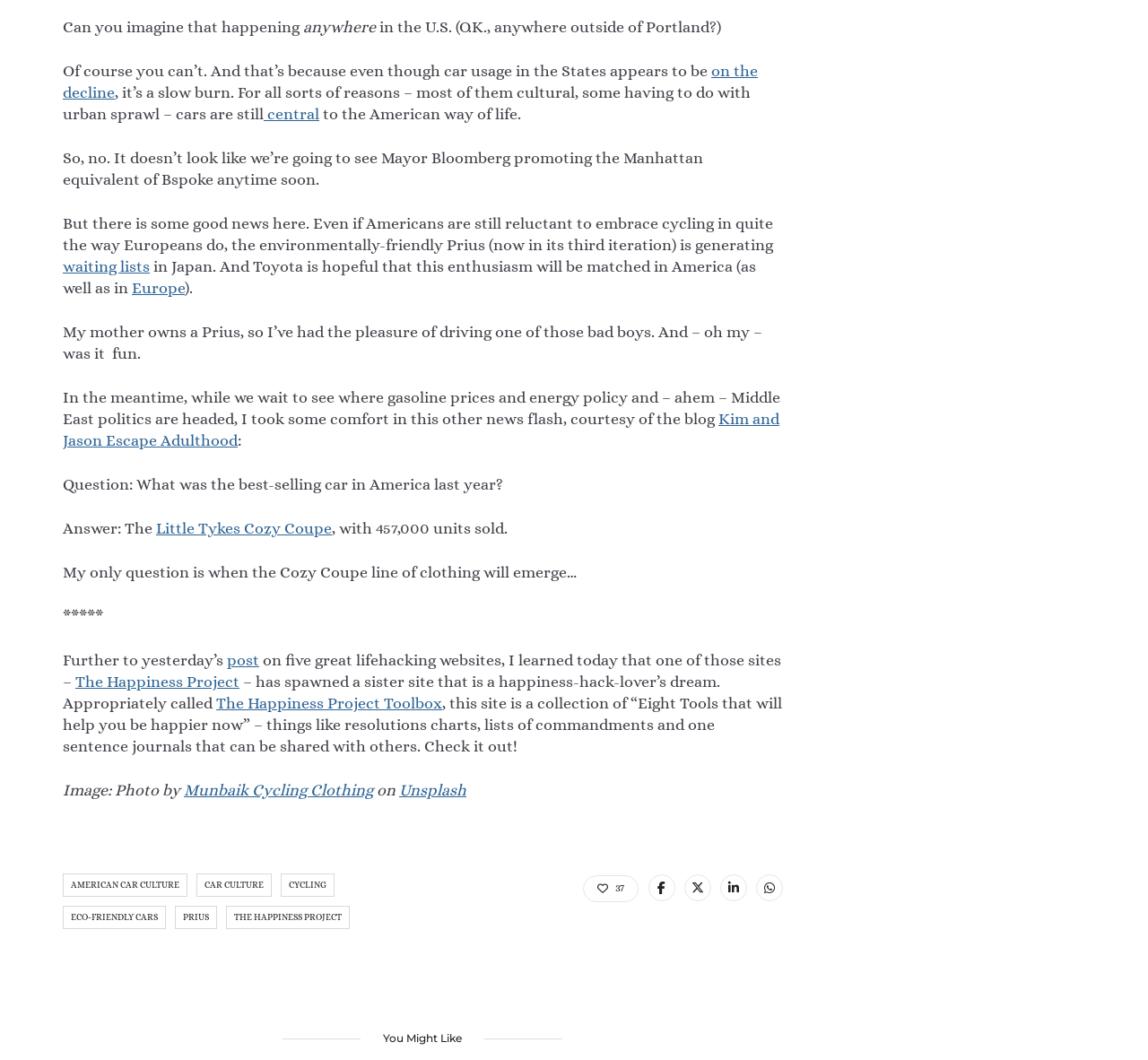What is the main topic of this article?
Carefully analyze the image and provide a thorough answer to the question.

The main topic of this article is car culture, which is evident from the text discussing the decline of car usage in the States, the cultural significance of cars in America, and the mention of eco-friendly cars like Prius.